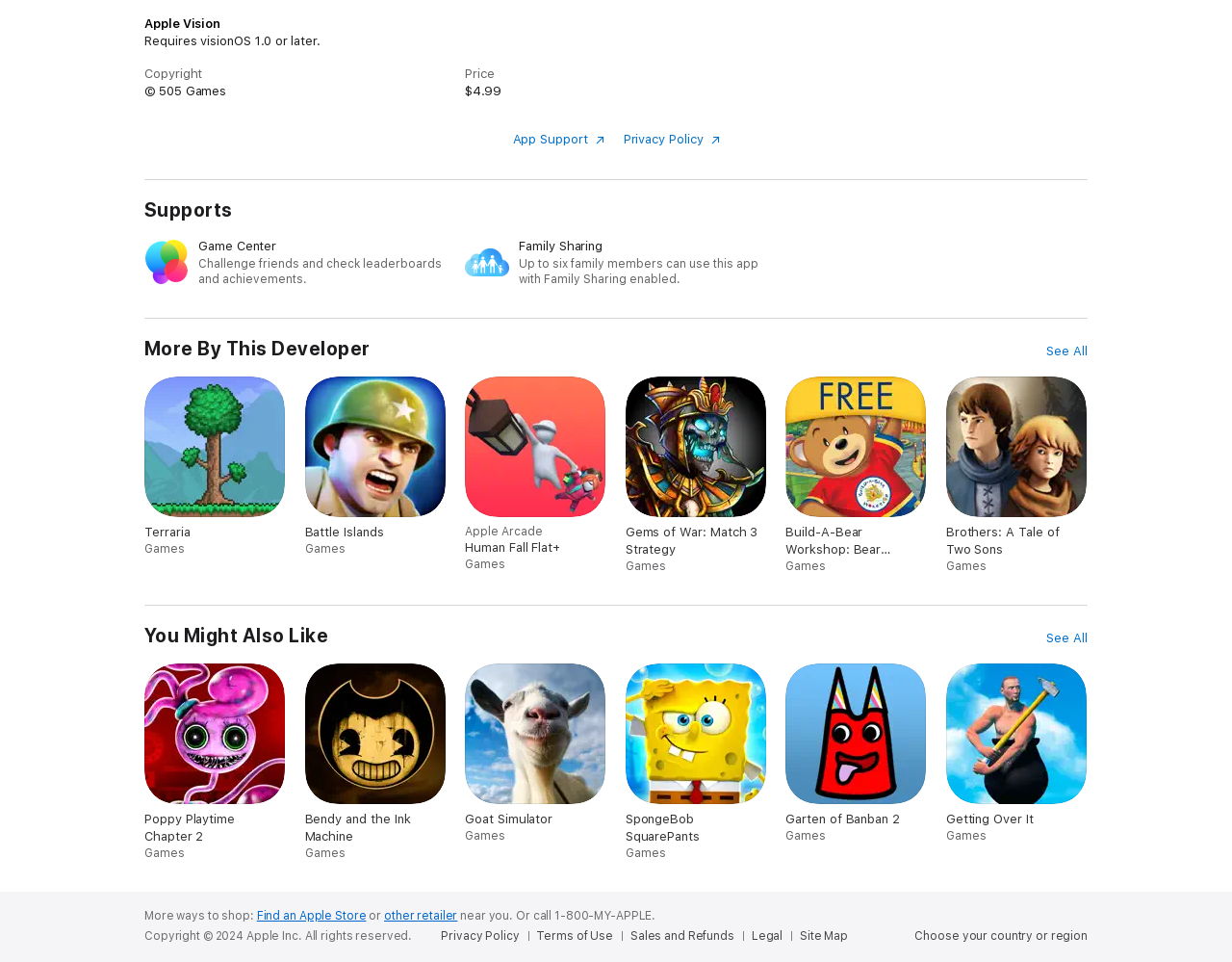What is the price of the app?
Please craft a detailed and exhaustive response to the question.

The price of the app can be found in the description list detail section, where it is stated as '$4.99'.